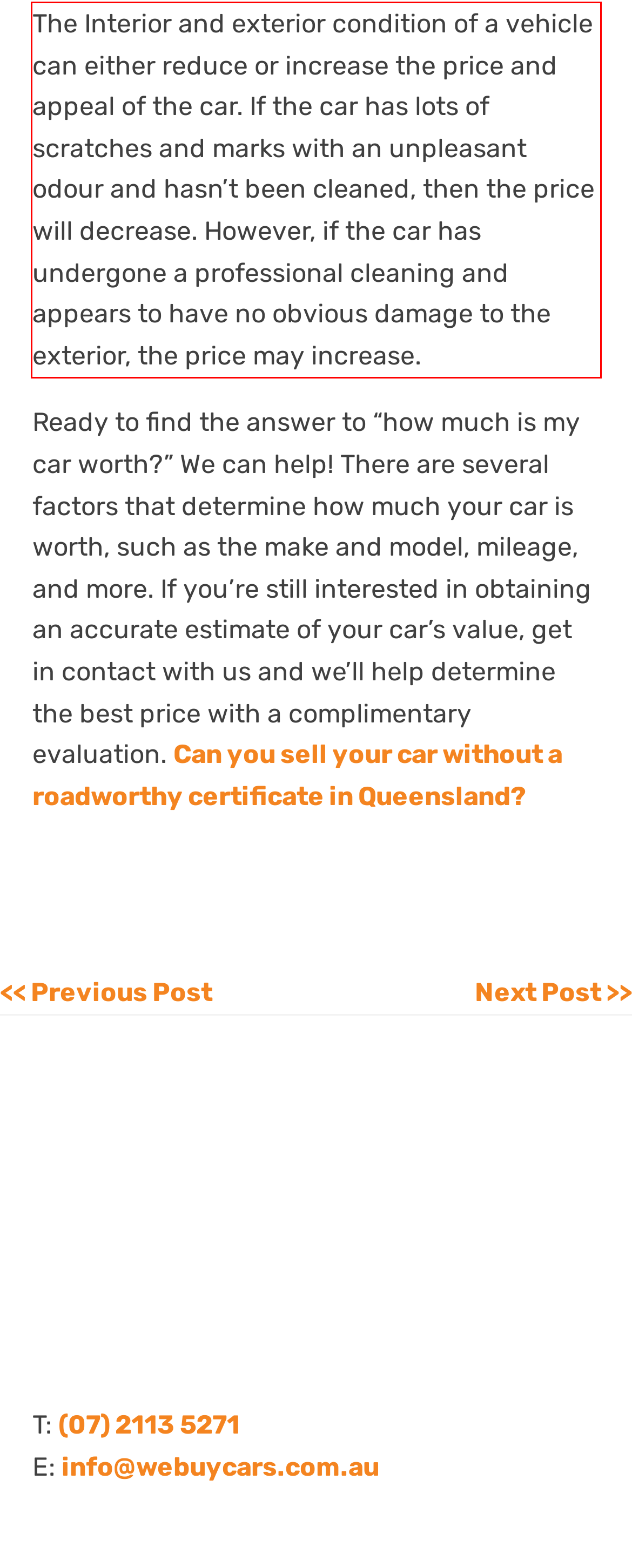Analyze the screenshot of the webpage that features a red bounding box and recognize the text content enclosed within this red bounding box.

The Interior and exterior condition of a vehicle can either reduce or increase the price and appeal of the car. If the car has lots of scratches and marks with an unpleasant odour and hasn’t been cleaned, then the price will decrease. However, if the car has undergone a professional cleaning and appears to have no obvious damage to the exterior, the price may increase.